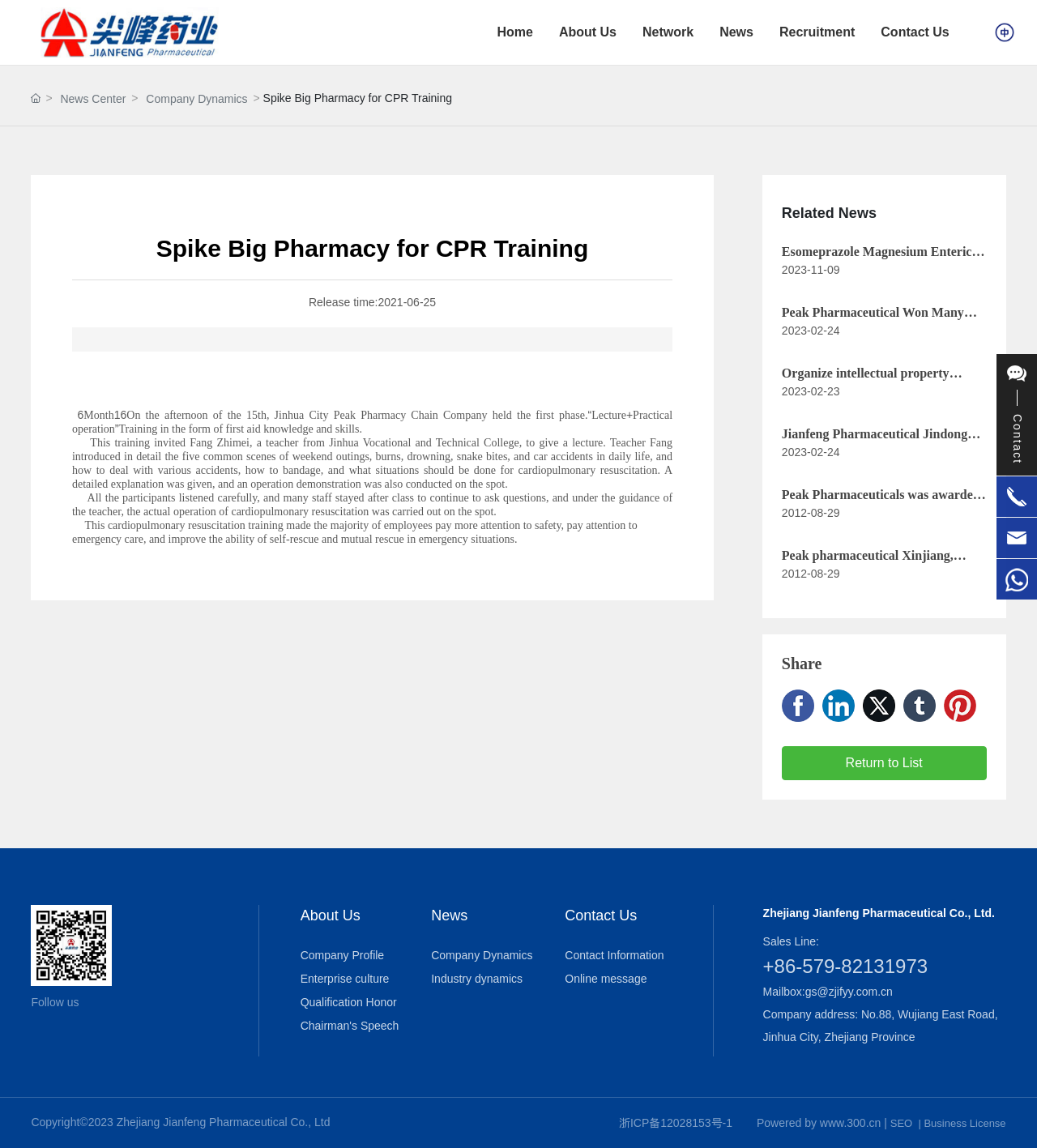Locate the coordinates of the bounding box for the clickable region that fulfills this instruction: "Read News Center".

[0.058, 0.078, 0.121, 0.095]